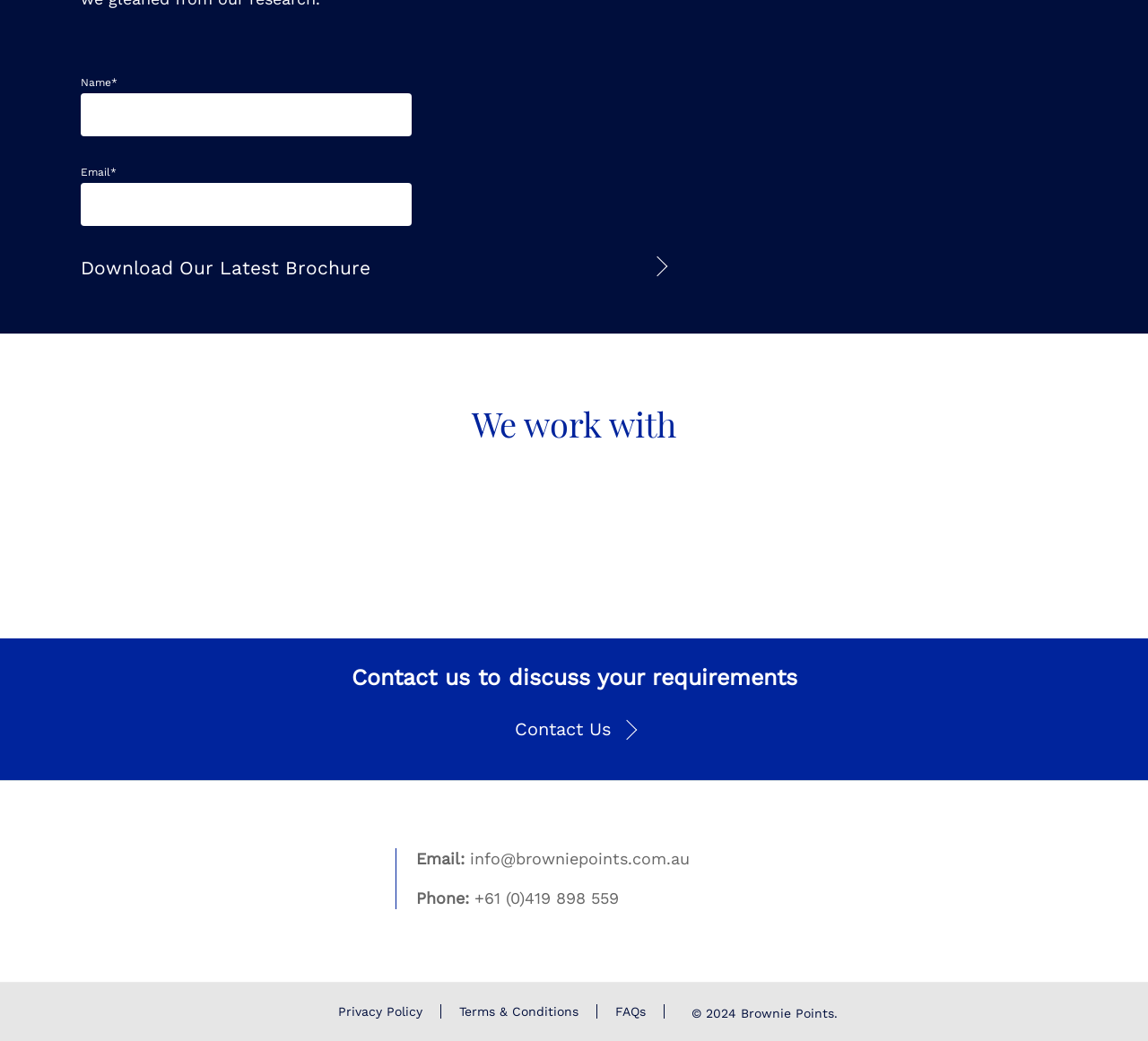Locate the coordinates of the bounding box for the clickable region that fulfills this instruction: "Click the 'Download Our Latest Brochure' button".

[0.07, 0.246, 0.323, 0.268]